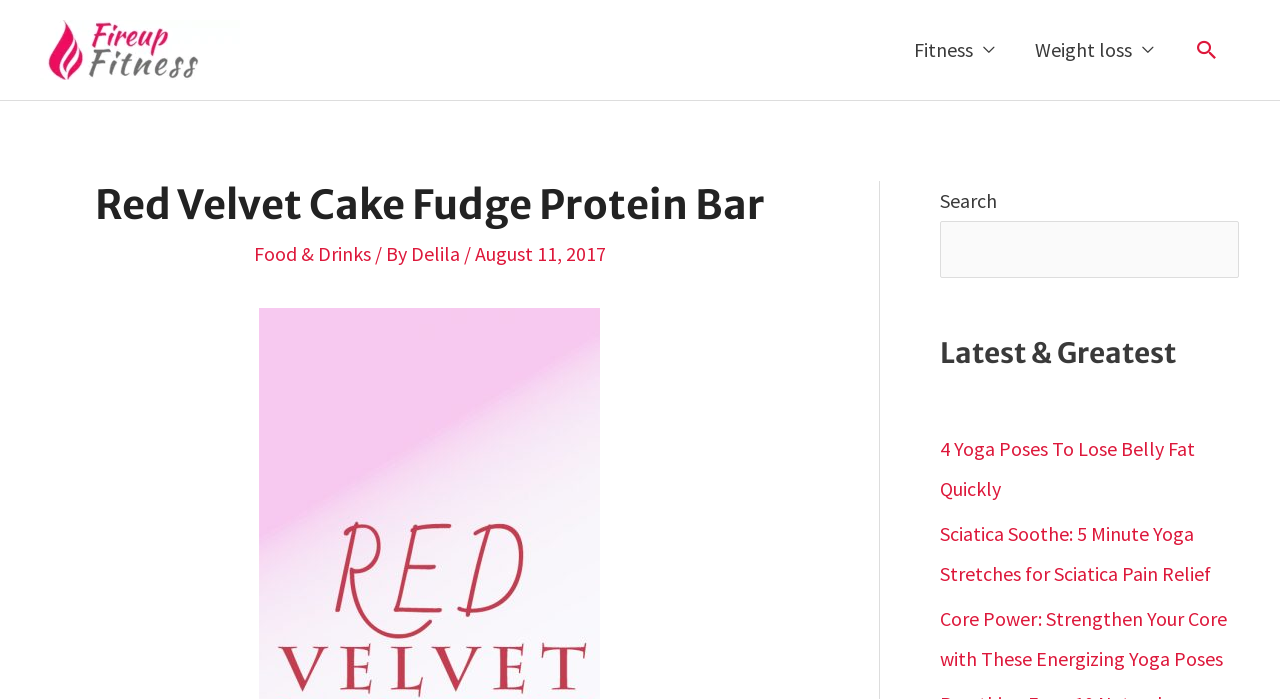Respond to the question below with a single word or phrase:
Who is the author of the article?

Delila